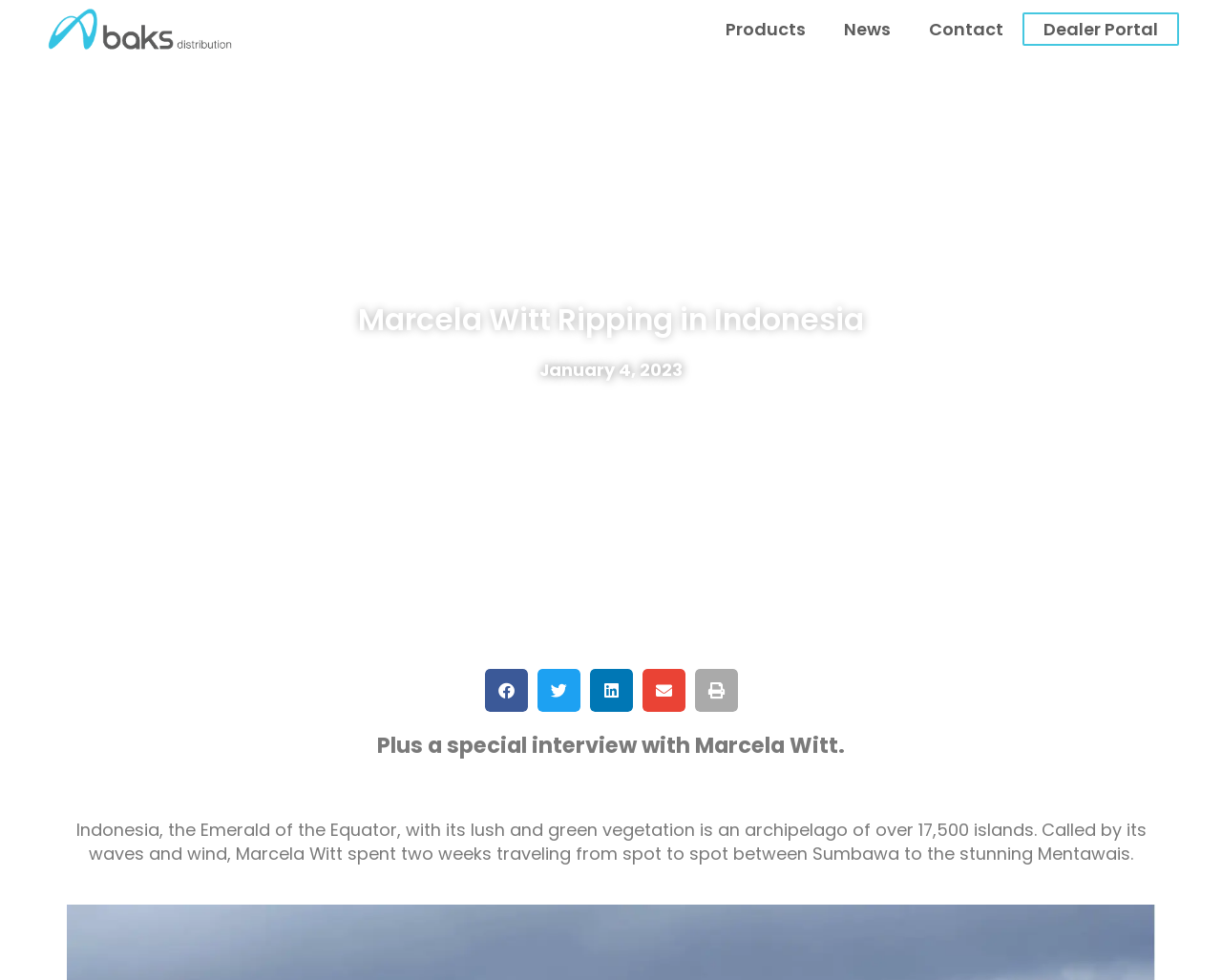Given the element description Dealer Portal, specify the bounding box coordinates of the corresponding UI element in the format (top-left x, top-left y, bottom-right x, bottom-right y). All values must be between 0 and 1.

[0.838, 0.014, 0.963, 0.045]